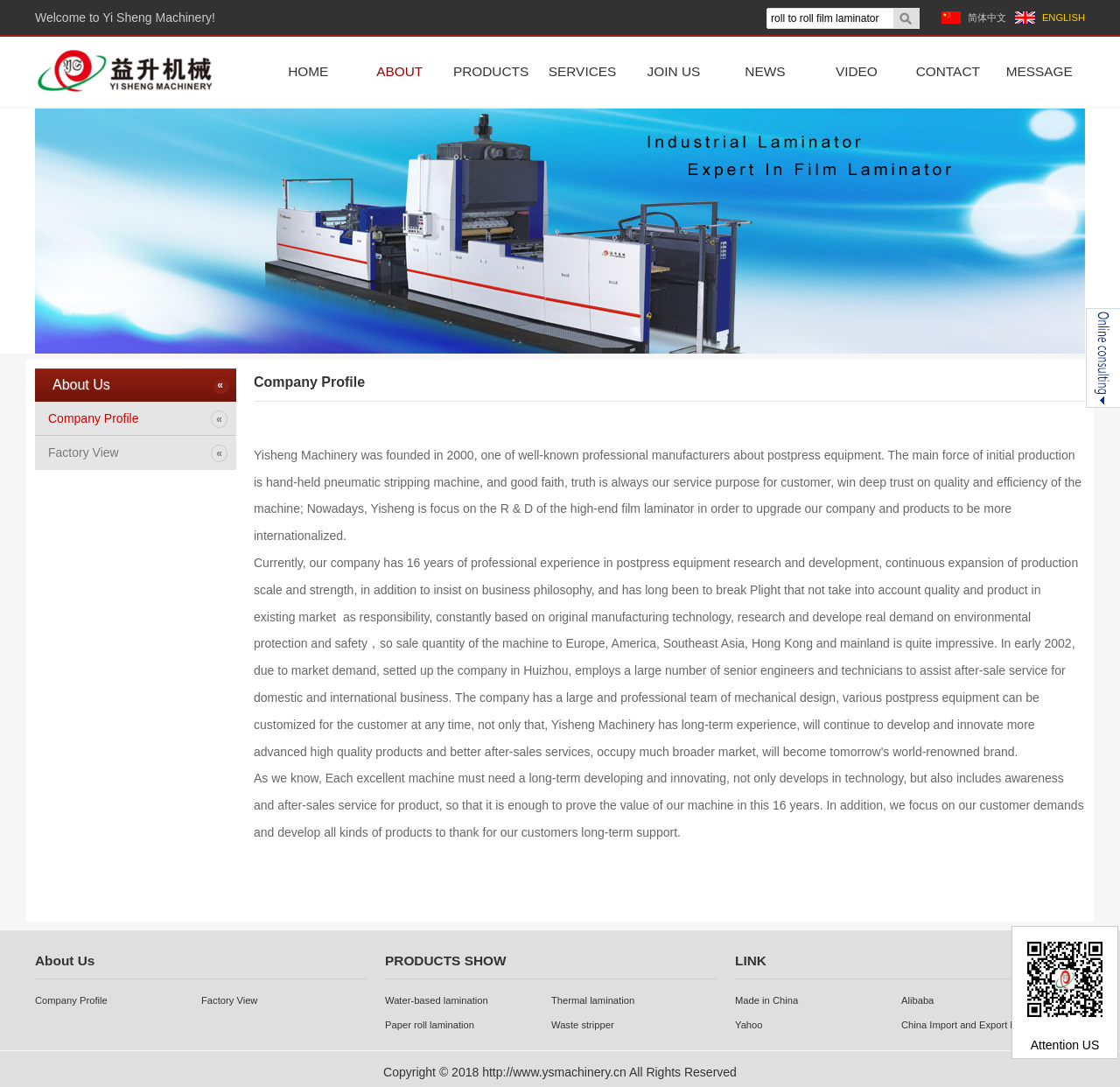Pinpoint the bounding box coordinates for the area that should be clicked to perform the following instruction: "Click the 'CONTACT' link to contact us".

[0.806, 0.05, 0.886, 0.082]